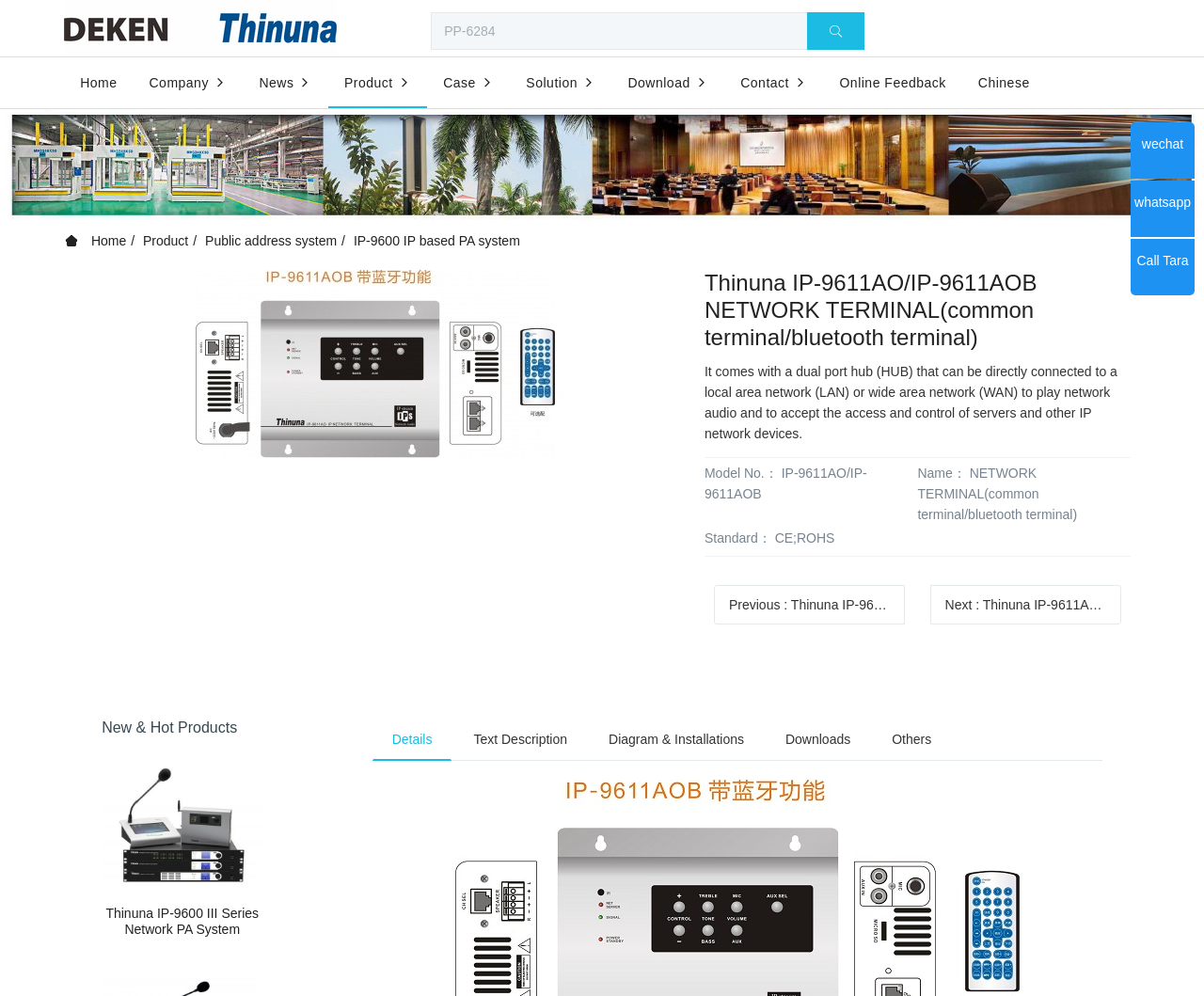Find the bounding box coordinates for the element that must be clicked to complete the instruction: "Contact us". The coordinates should be four float numbers between 0 and 1, indicated as [left, top, right, bottom].

[0.602, 0.058, 0.684, 0.109]